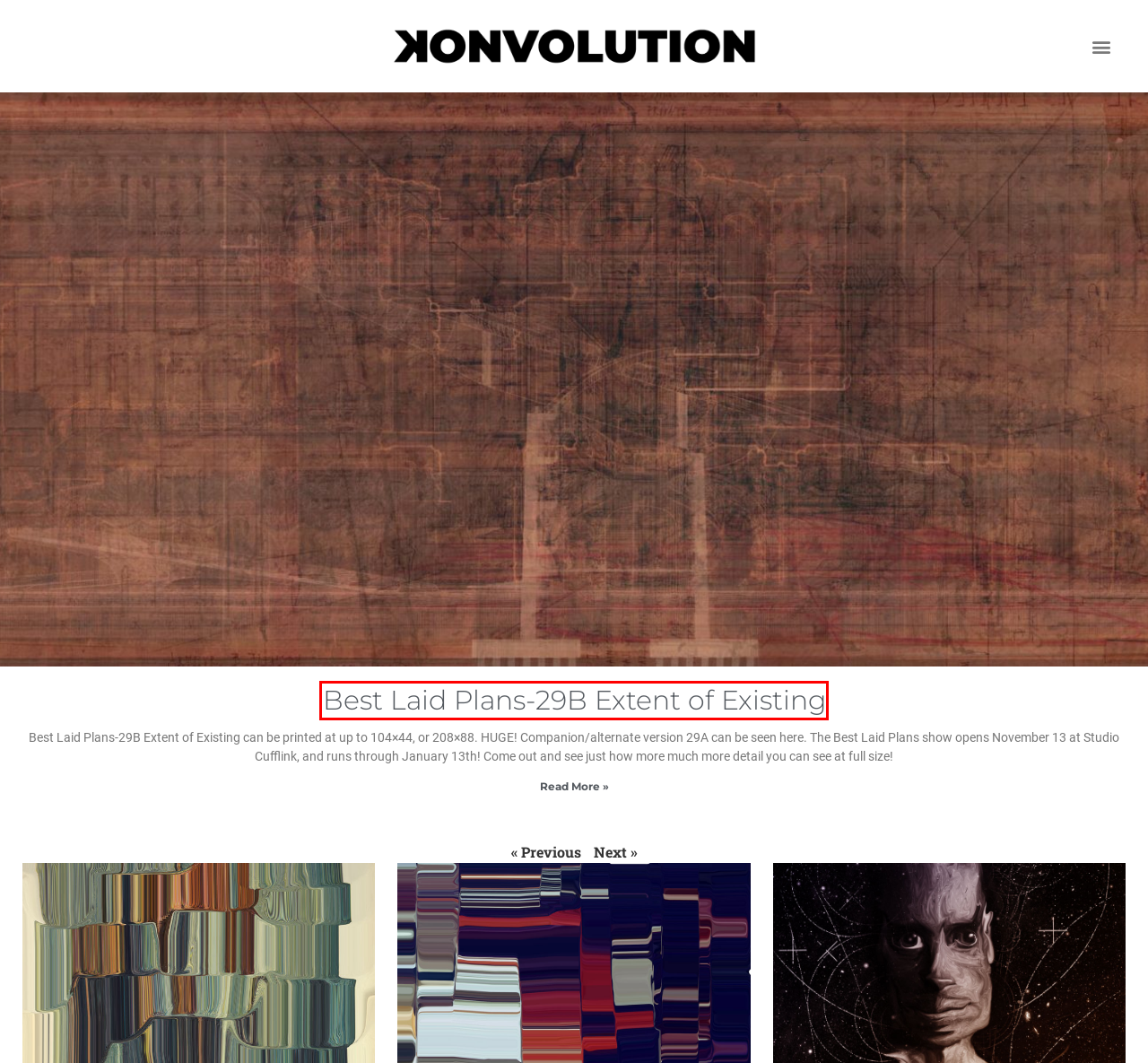You have a screenshot of a webpage with an element surrounded by a red bounding box. Choose the webpage description that best describes the new page after clicking the element inside the red bounding box. Here are the candidates:
A. Modified Larry #2 alt 1 | k o n v o l u t i o n
B. Modified Clouds #3 | k o n v o l u t i o n
C. Modified Smokestacks #3 | k o n v o l u t i o n
D. Modified Mill #1 | k o n v o l u t i o n
E. Best Laid Plans-29B Extent of Existing | k o n v o l u t i o n
F. Modified Skate 1.1.1 | k o n v o l u t i o n
G. Modified Amelia 1.3 | k o n v o l u t i o n
H. For Gerhard Richter | k o n v o l u t i o n

E